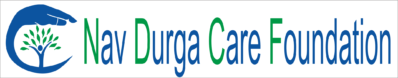Provide a one-word or short-phrase answer to the question:
What color is 'Nav Durga' emphasized in?

blue